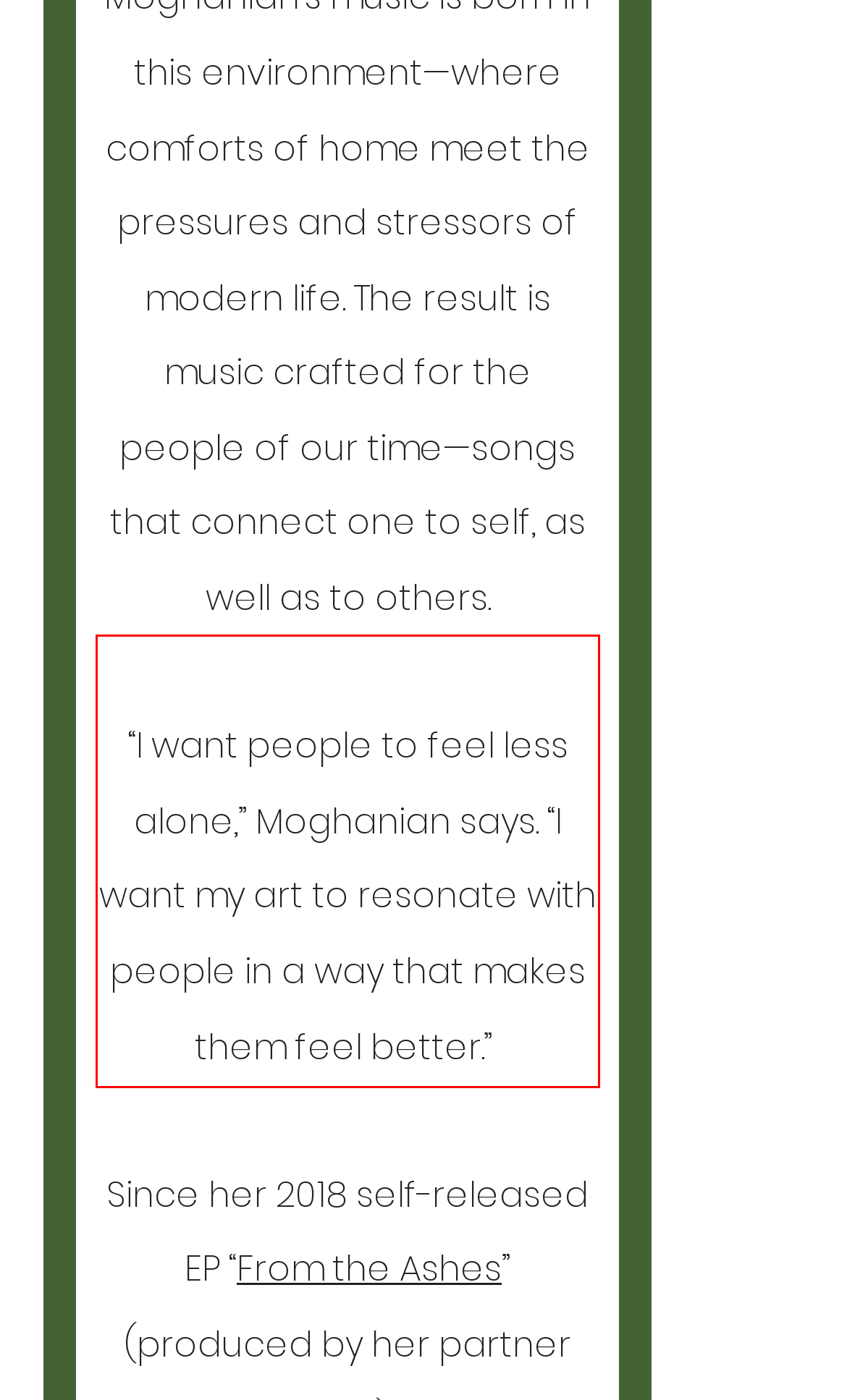Using the provided screenshot of a webpage, recognize the text inside the red rectangle bounding box by performing OCR.

“I want people to feel less alone,” Moghanian says. “I want my art to resonate with people in a way that makes them feel better.”